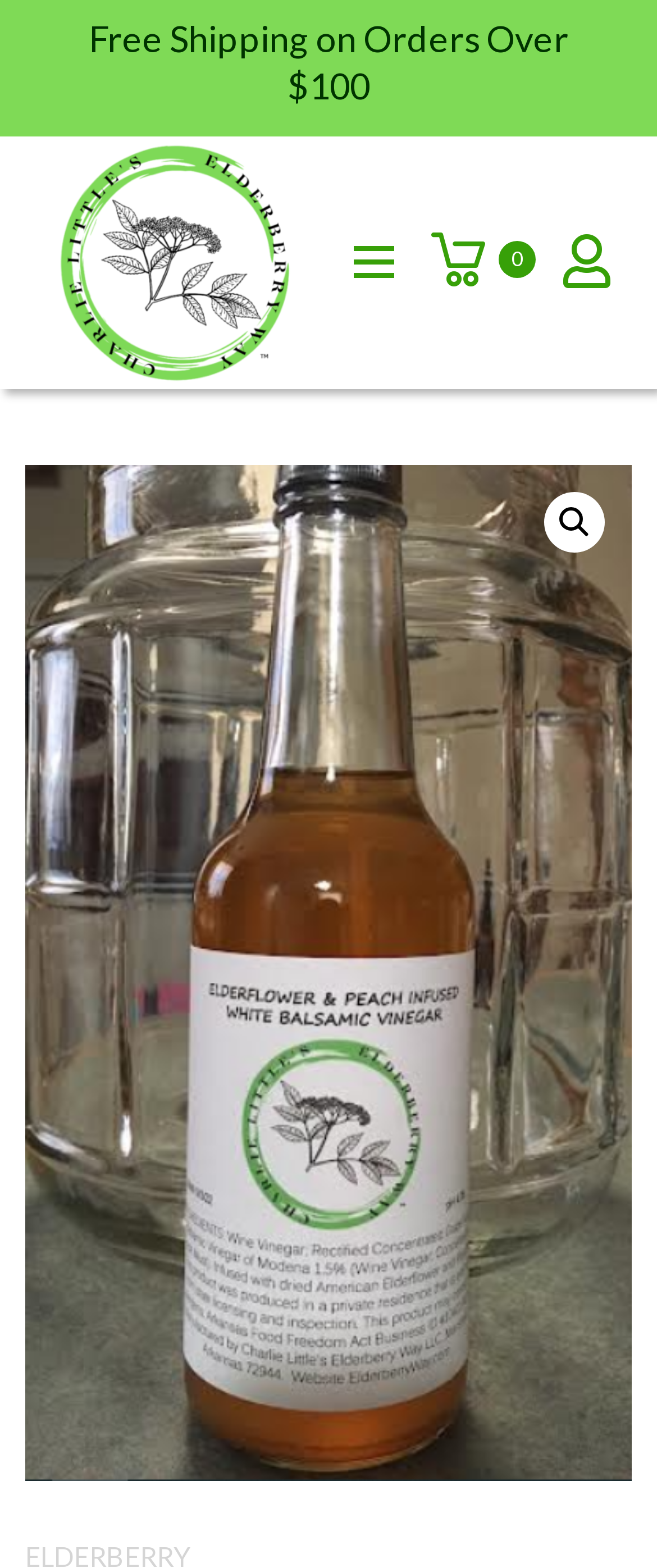Please locate the UI element described by "aria-label="Open menu"" and provide its bounding box coordinates.

[0.538, 0.154, 0.6, 0.179]